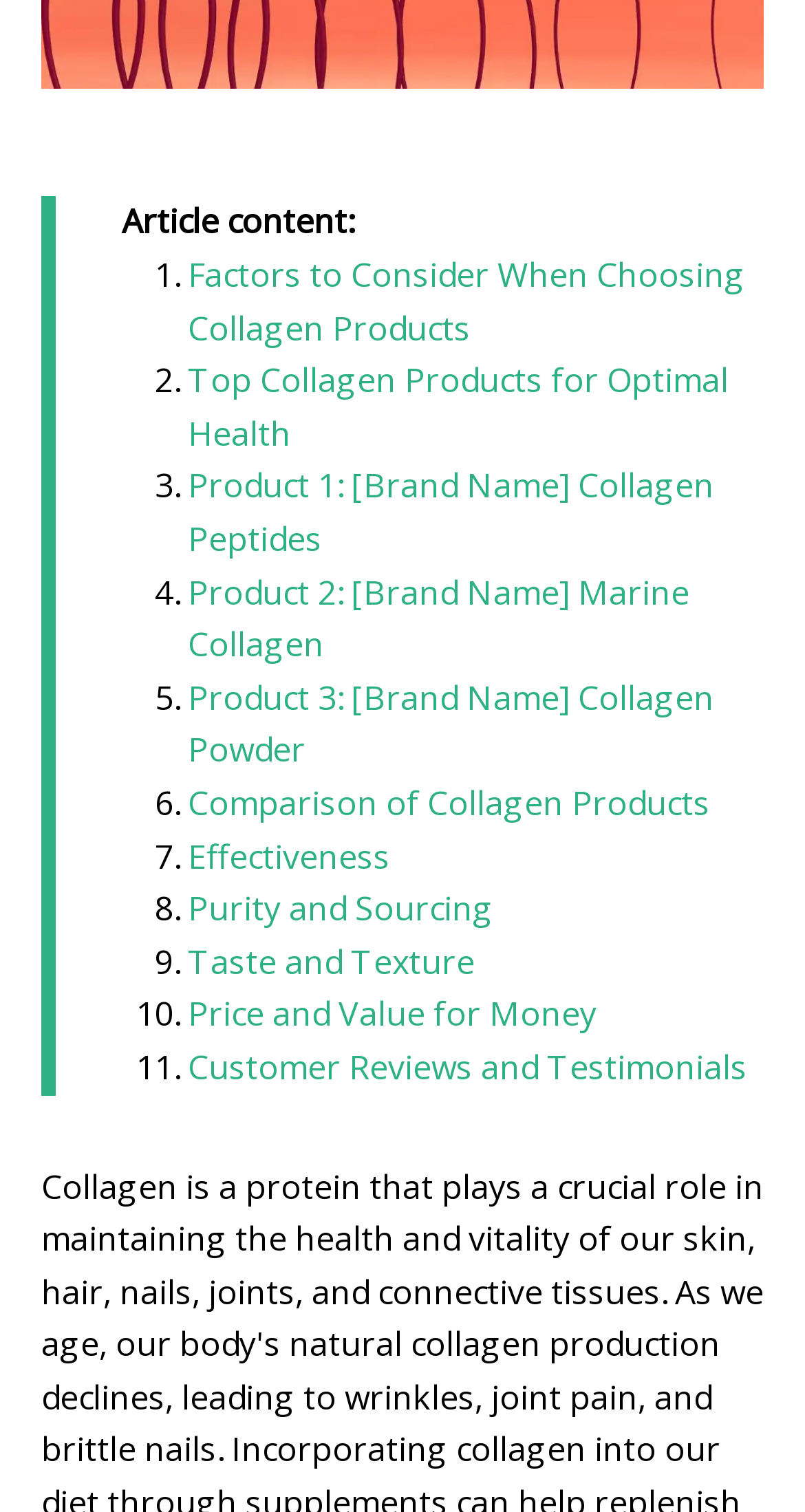Answer the question in one word or a short phrase:
What is the topic of the first link?

Collagen Products